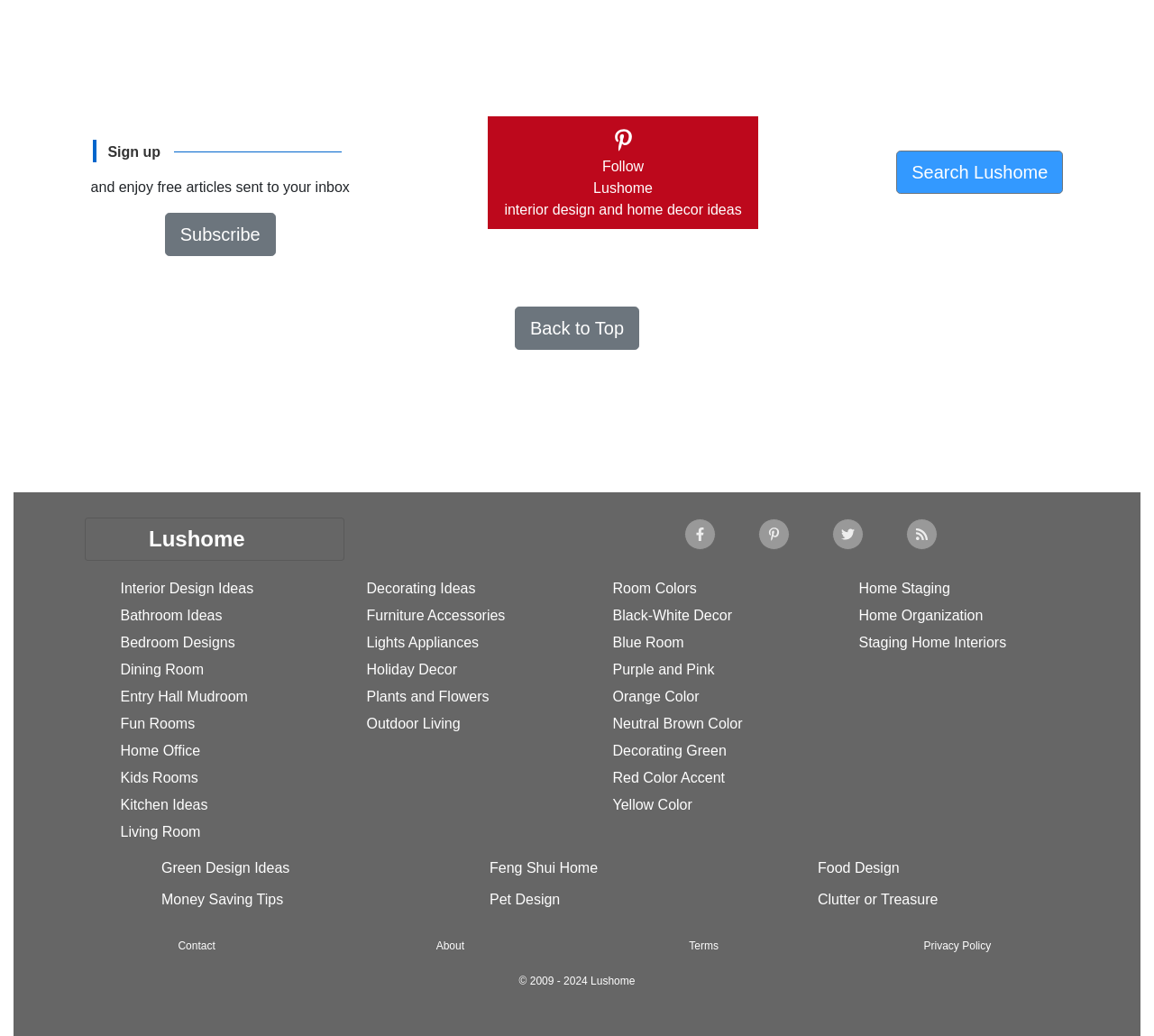What is the purpose of the 'Subscribe' button?
Using the visual information, reply with a single word or short phrase.

To receive free articles